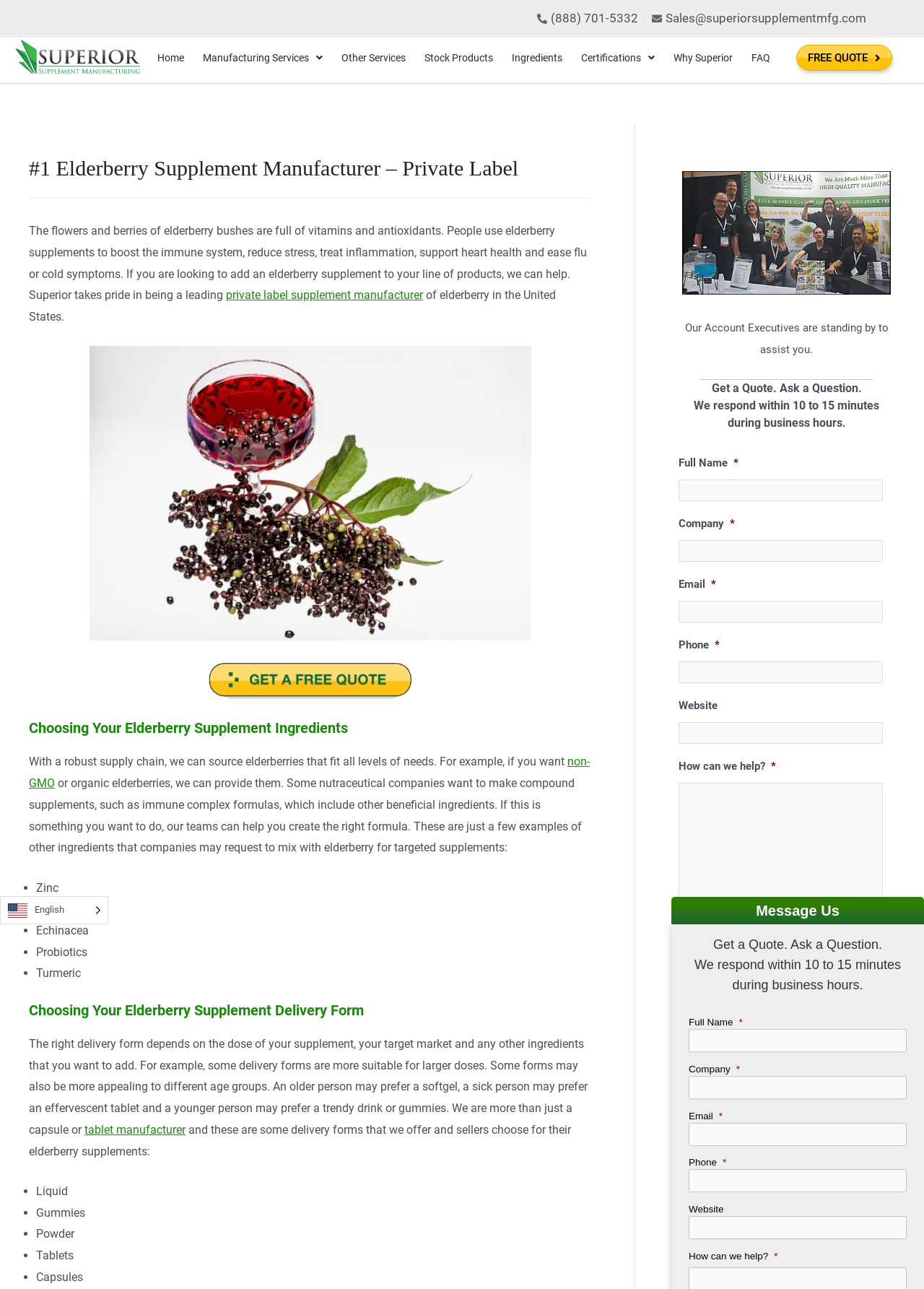Highlight the bounding box coordinates of the element that should be clicked to carry out the following instruction: "Click the 'Submit' button". The coordinates must be given as four float numbers ranging from 0 to 1, i.e., [left, top, right, bottom].

[0.734, 0.721, 0.968, 0.744]